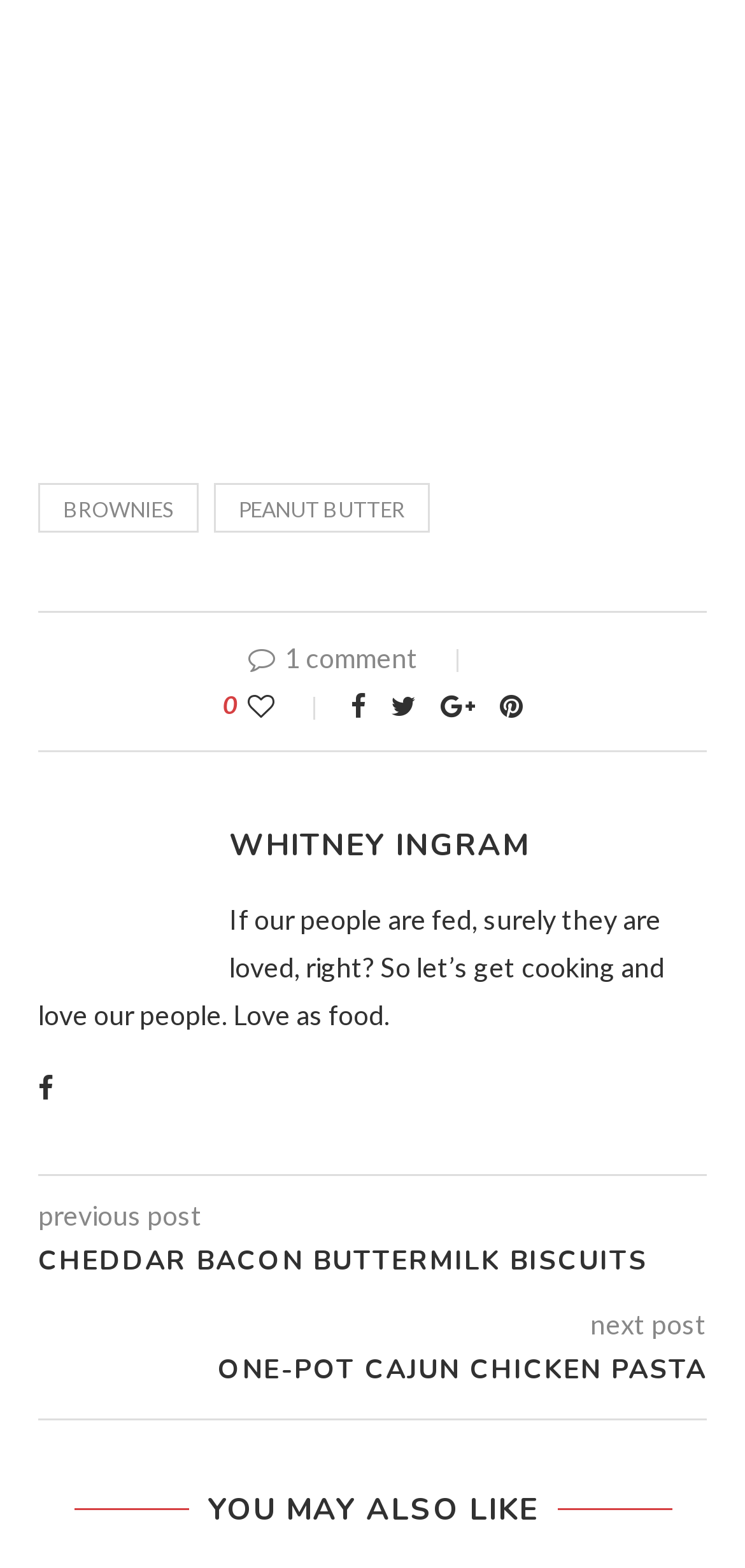What is the name of the author?
Refer to the image and provide a detailed answer to the question.

The author's name is found in the heading element with the text 'WHITNEY INGRAM' at coordinates [0.051, 0.526, 0.949, 0.553].